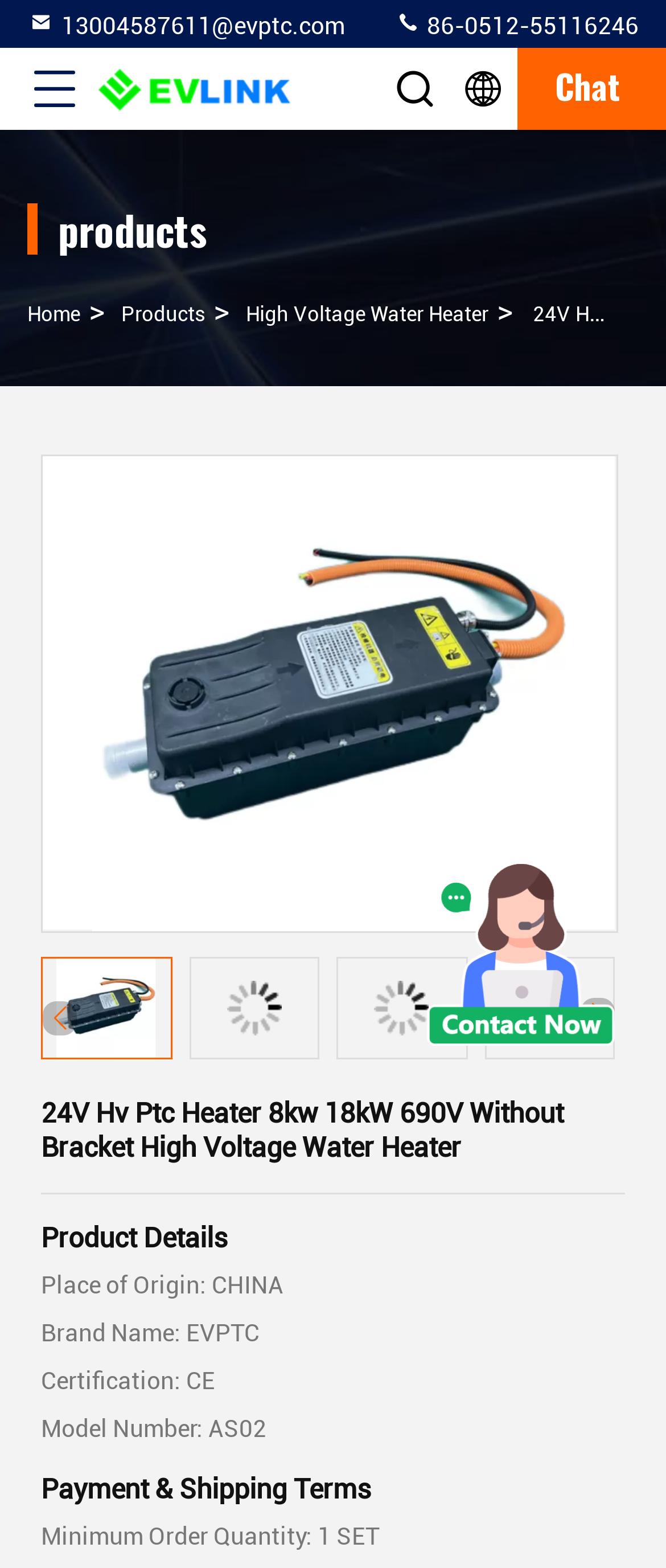Specify the bounding box coordinates of the area that needs to be clicked to achieve the following instruction: "Go to the next slide".

[0.872, 0.636, 0.923, 0.658]